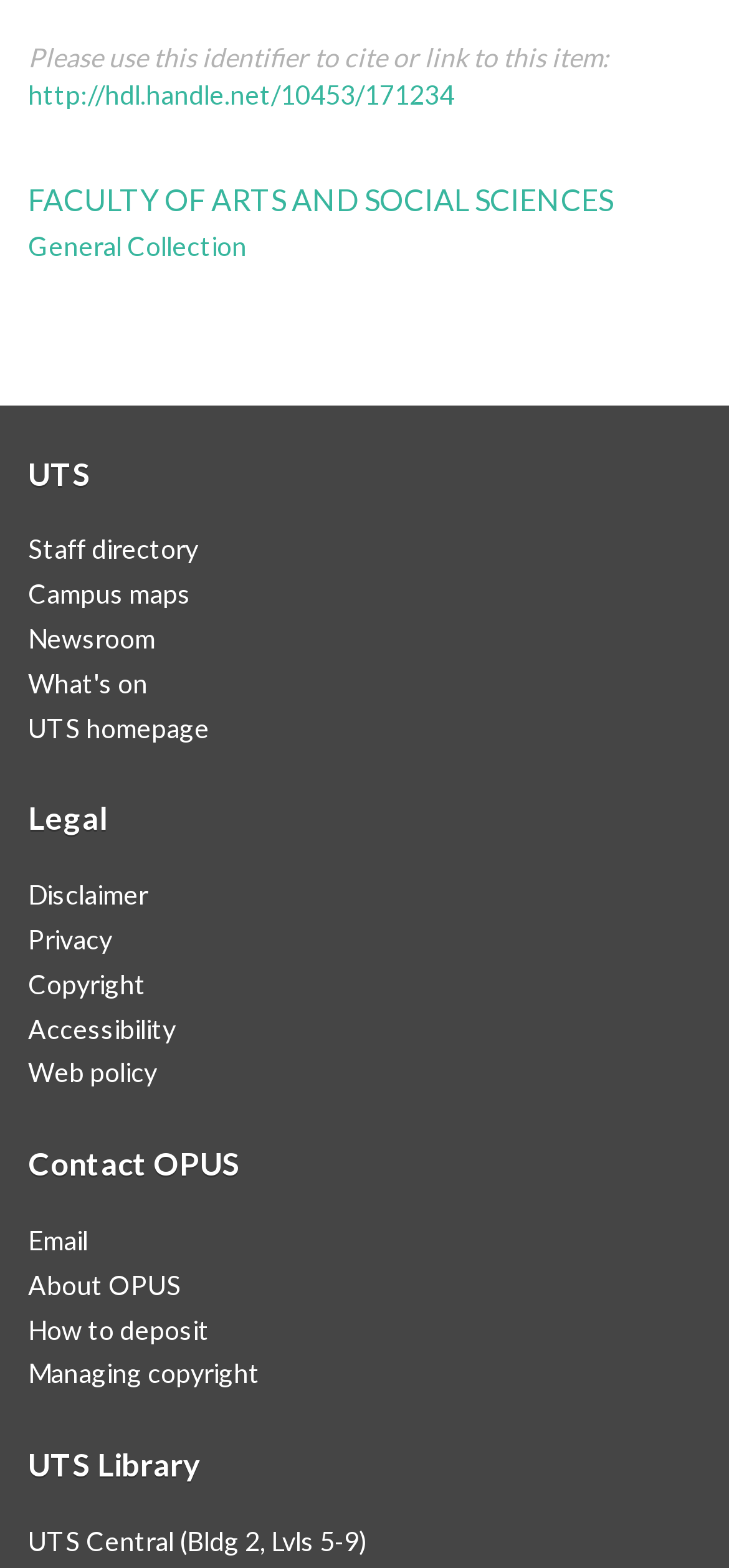Could you find the bounding box coordinates of the clickable area to complete this instruction: "Check the newsroom"?

[0.038, 0.397, 0.213, 0.417]